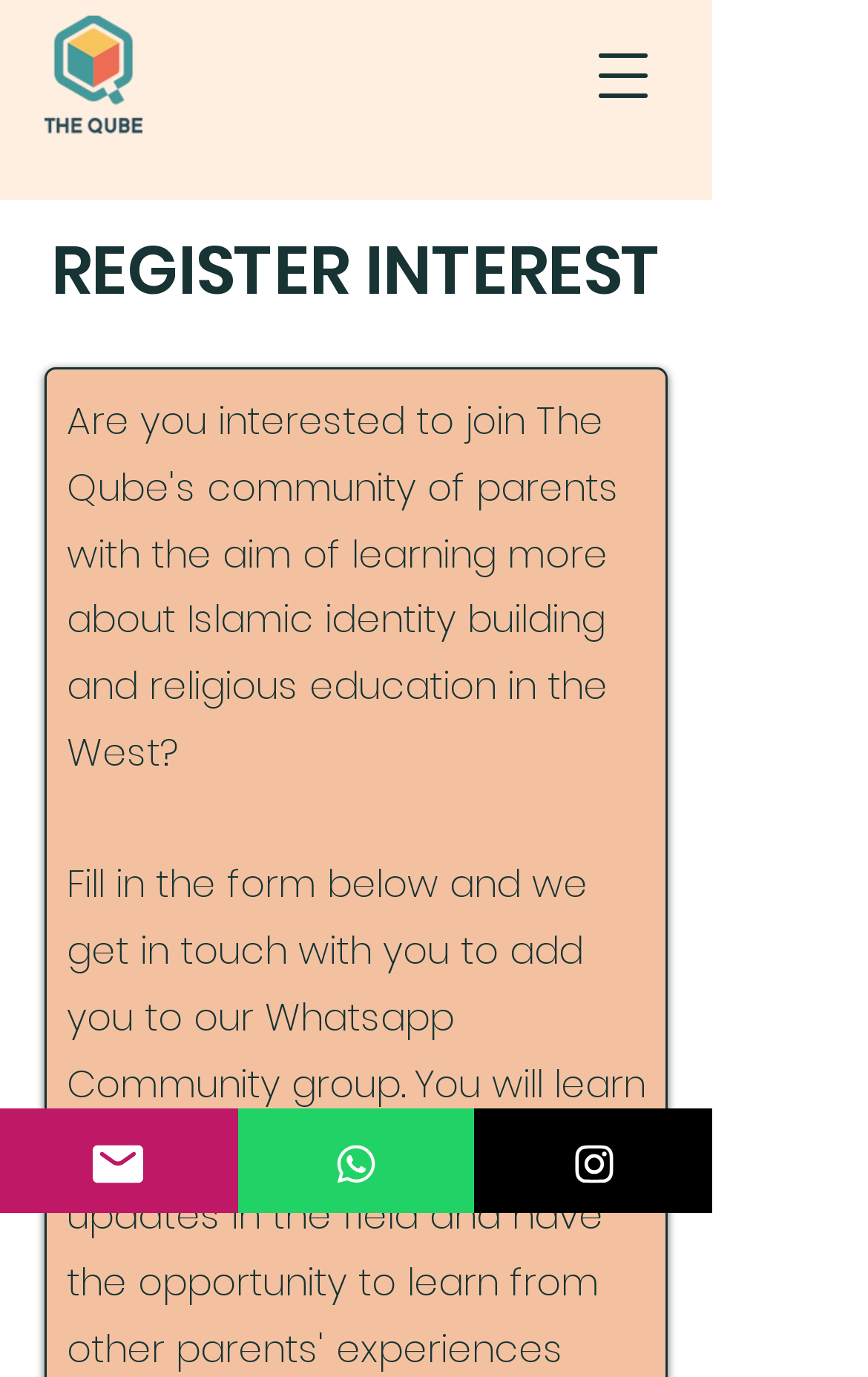Determine the bounding box for the HTML element described here: "Home". The coordinates should be given as [left, top, right, bottom] with each number being a float between 0 and 1.

None